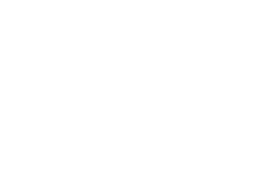Create a detailed narrative that captures the essence of the image.

This image features a dynamic and captivating scene from the 417 Bike Park, showcasing the excitement of mountain biking. The park is known for its extensive facilities, catering to various riding disciplines within a vibrant outdoor setting. The composition likely embodies the energy and thrill that visitors experience while exploring the park's trails and obstacles. Whether it captures a rider mid-action or highlights the park's rugged terrain, this image is a testament to the appeal and adventure that await mountain biking enthusiasts at this premier venue in England. If you're interested in more details or planning a visit, you can find additional information or navigate to the park's website for insights and booking options.